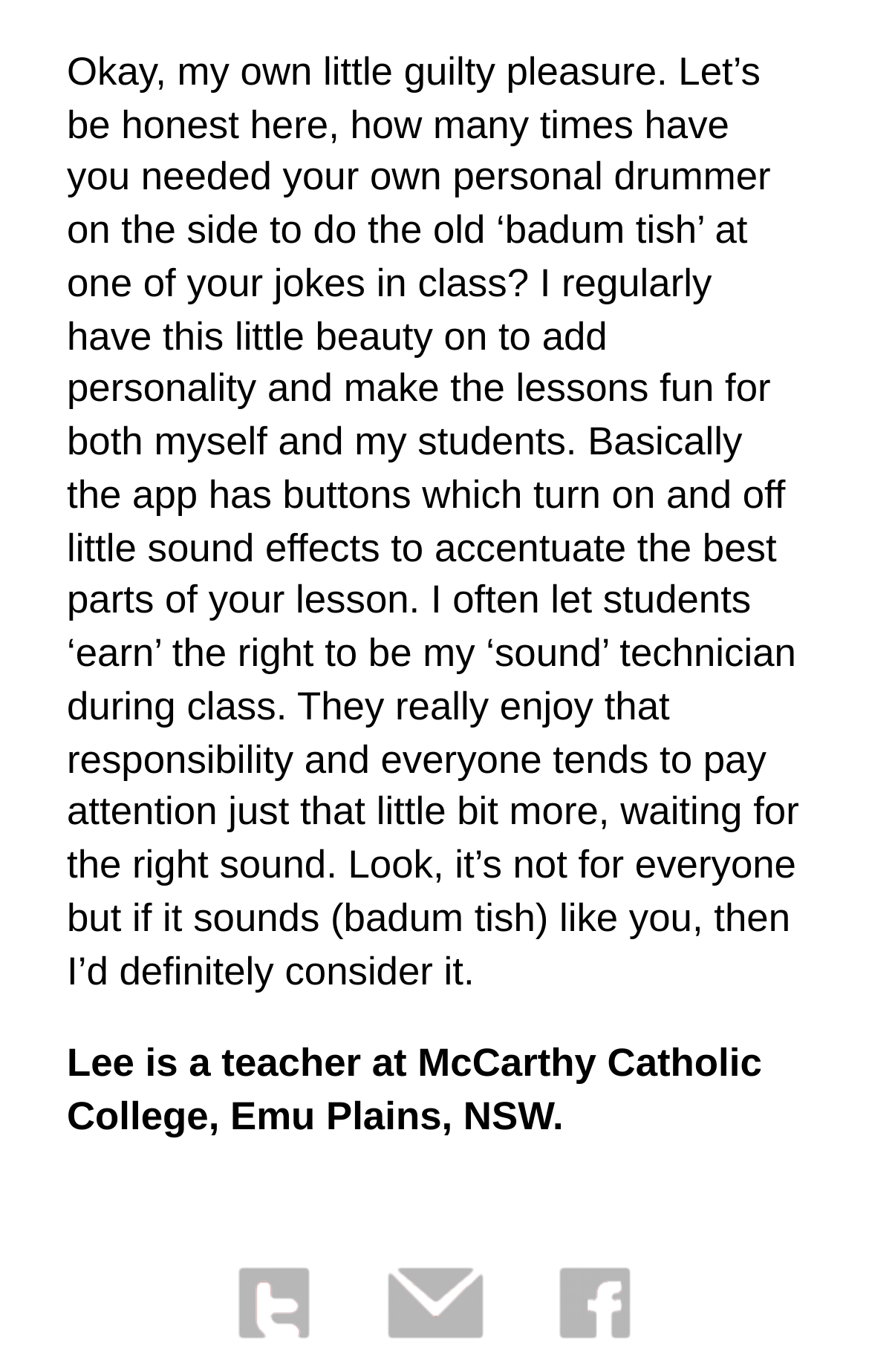Find the bounding box of the web element that fits this description: "alt="Share To Twitter"".

[0.236, 0.971, 0.395, 0.999]